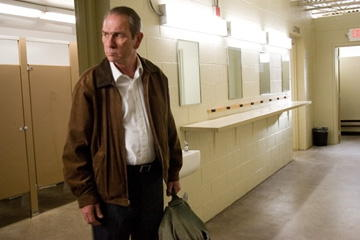Elaborate on all the features and components visible in the image.

The image depicts a tense moment featuring Tommy Lee Jones in a scene from the film "In the Valley of Elah." He is shown standing in a stark, fluorescent-lit hallway, dressed in a brown jacket over a white shirt and sporting a serious expression. His demeanor suggests he is on a mission as he clutches a bag in one hand, embodying the character of Hank Deerfield, a retired U.S. Army criminal investigator. The setting, which includes the reflections in the mirrors and the beige walls, contributes to the atmosphere of unease as Hank seeks answers regarding his missing son. The film explores deep themes of loss and the emotional impact of military service, making this moment pivotal in the narrative.